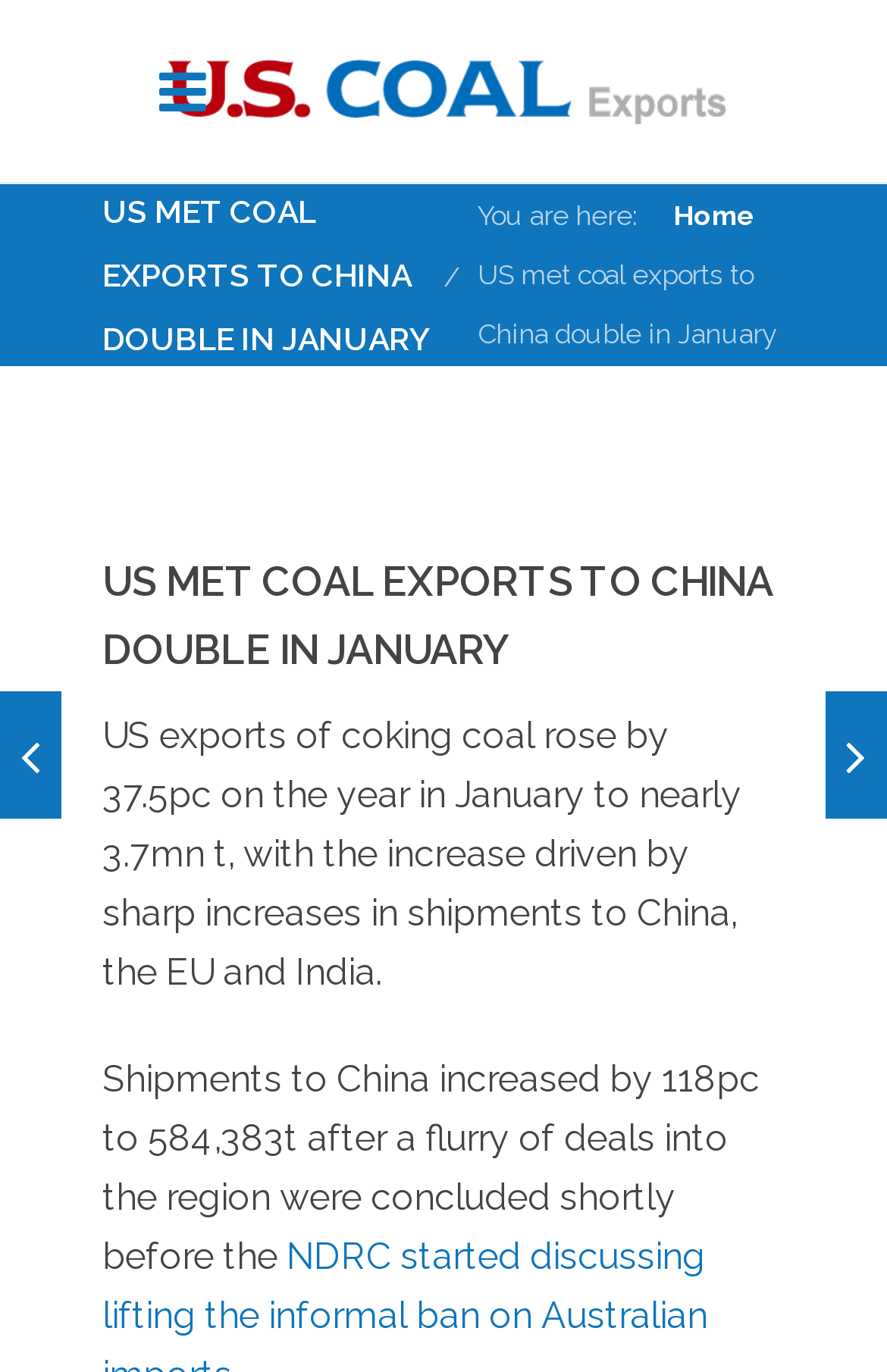What is the main topic of the article?
Give a comprehensive and detailed explanation for the question.

The main topic of the article is about the US met coal exports, specifically the increase in exports to China in January. This is evident from the heading 'US MET COAL EXPORTS TO CHINA DOUBLE IN JANUARY' and the subsequent paragraphs discussing the details of the exports.